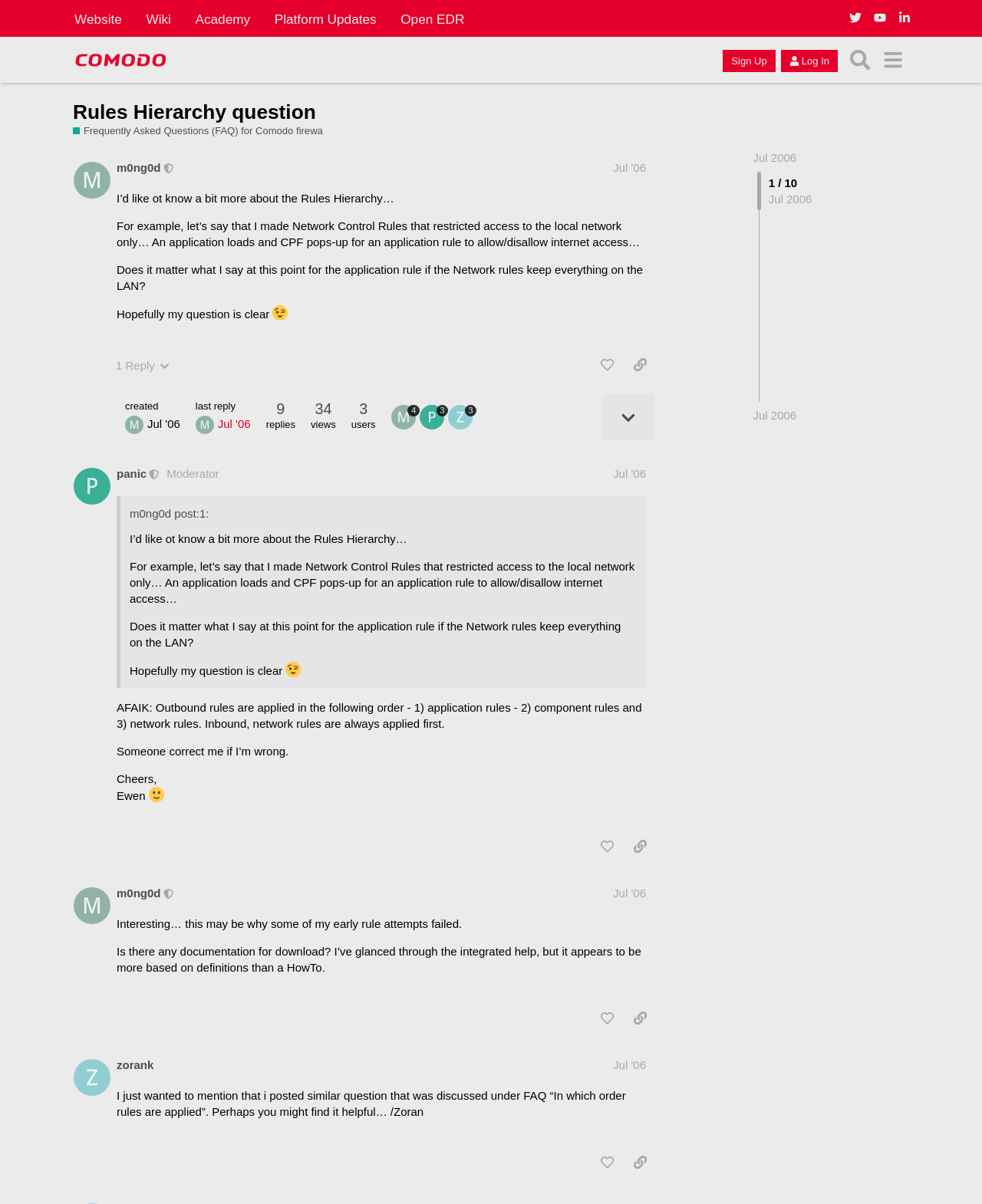Who is the moderator of this forum?
Refer to the screenshot and respond with a concise word or phrase.

m0ng0d